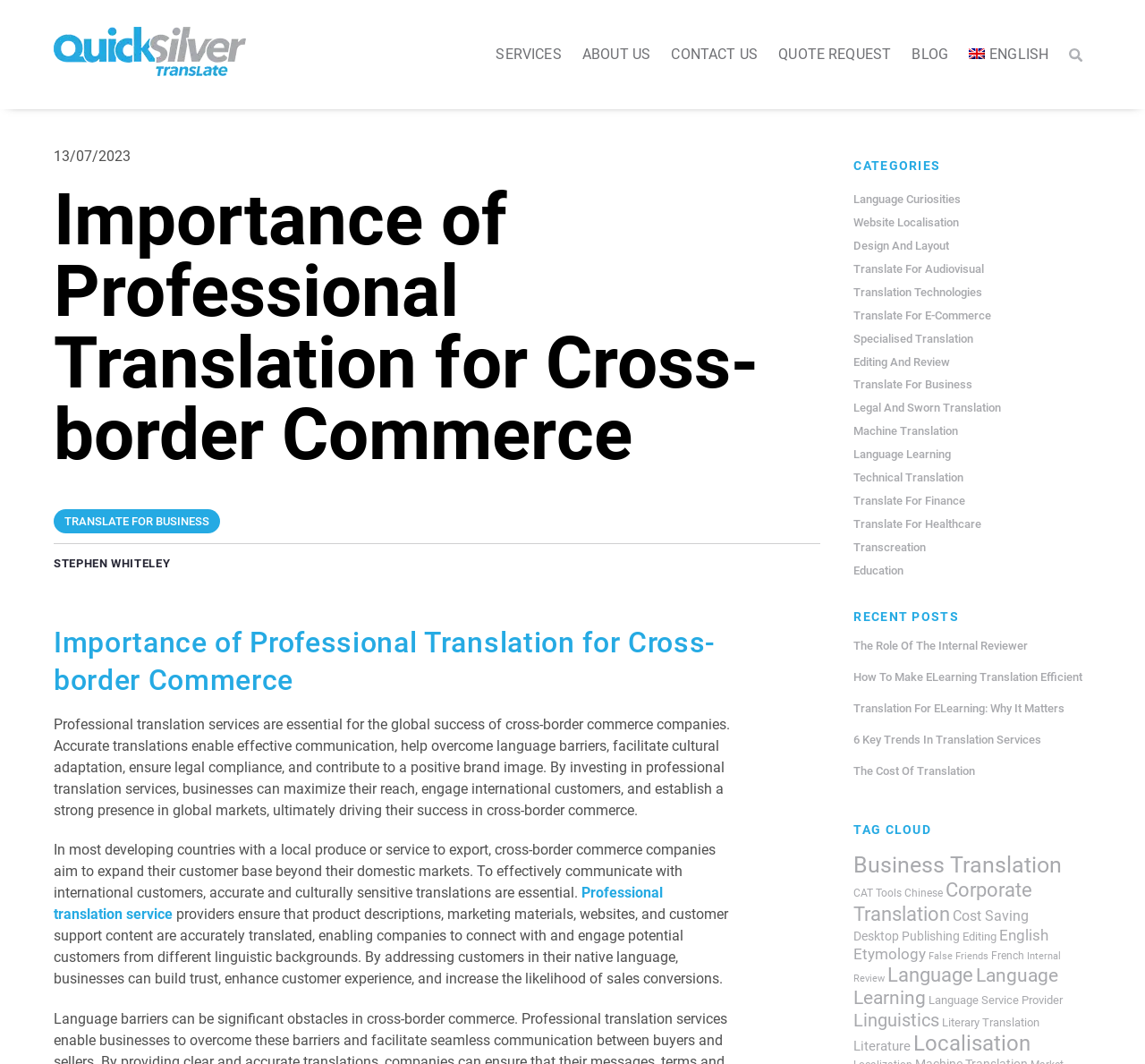What is the date of the article 'Importance of Professional Translation for Cross-border Commerce'?
Relying on the image, give a concise answer in one word or a brief phrase.

13/07/2023